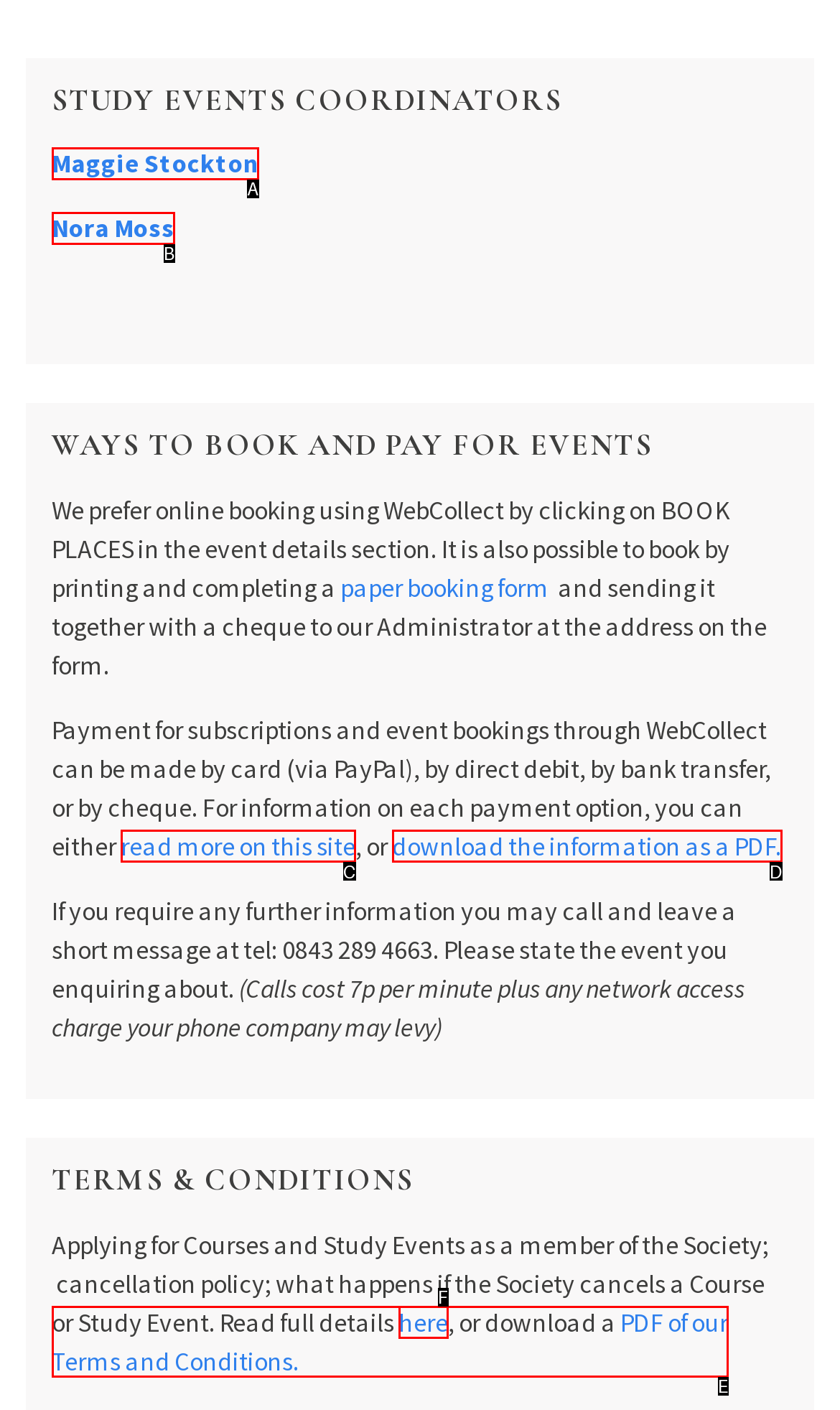Please provide the letter of the UI element that best fits the following description: read more on this site
Respond with the letter from the given choices only.

C